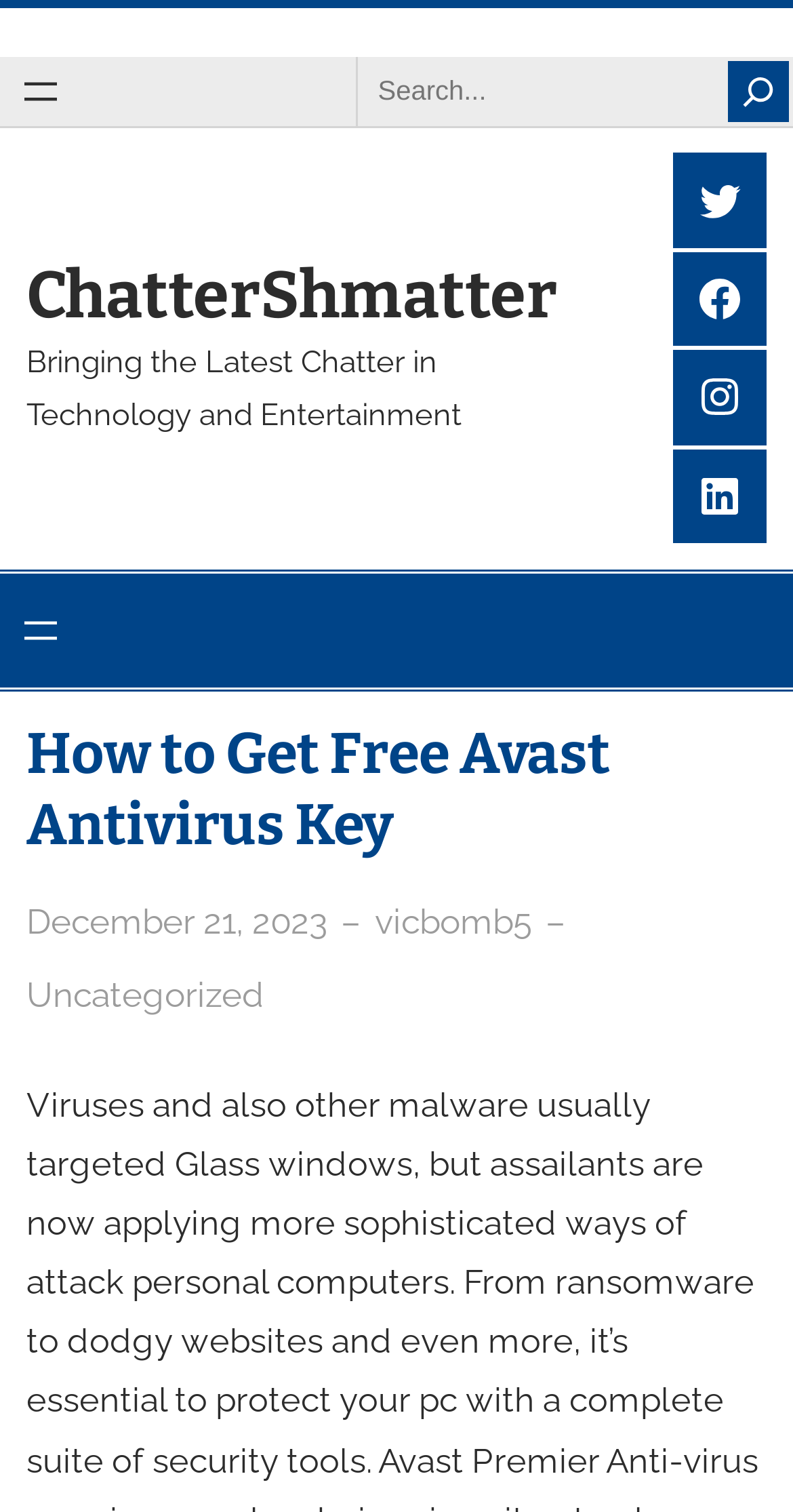Provide the text content of the webpage's main heading.

How to Get Free Avast Antivirus Key